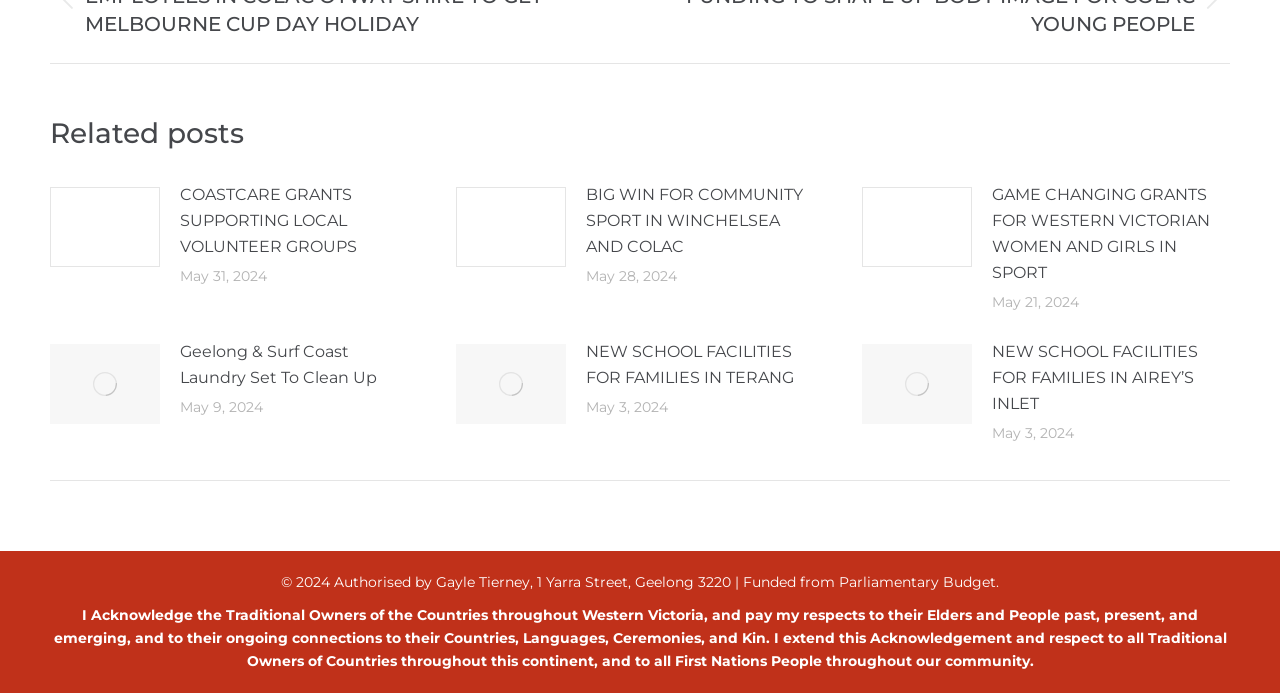How many articles are on this page?
Look at the image and respond with a one-word or short-phrase answer.

5